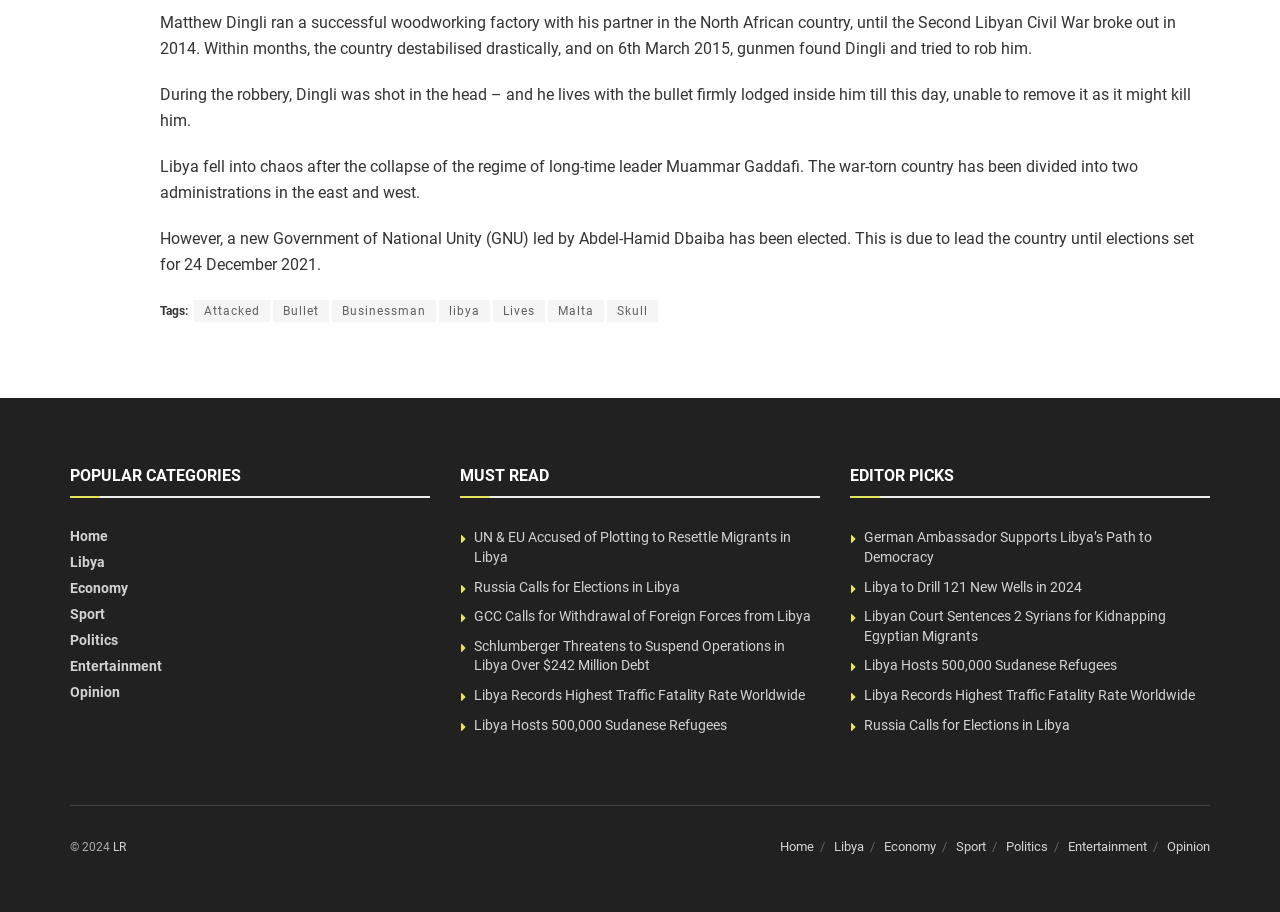Refer to the element description aria-describedby="button-srch" name="s" placeholder="Search website..." and identify the corresponding bounding box in the screenshot. Format the coordinates as (top-left x, top-left y, bottom-right x, bottom-right y) with values in the range of 0 to 1.

None